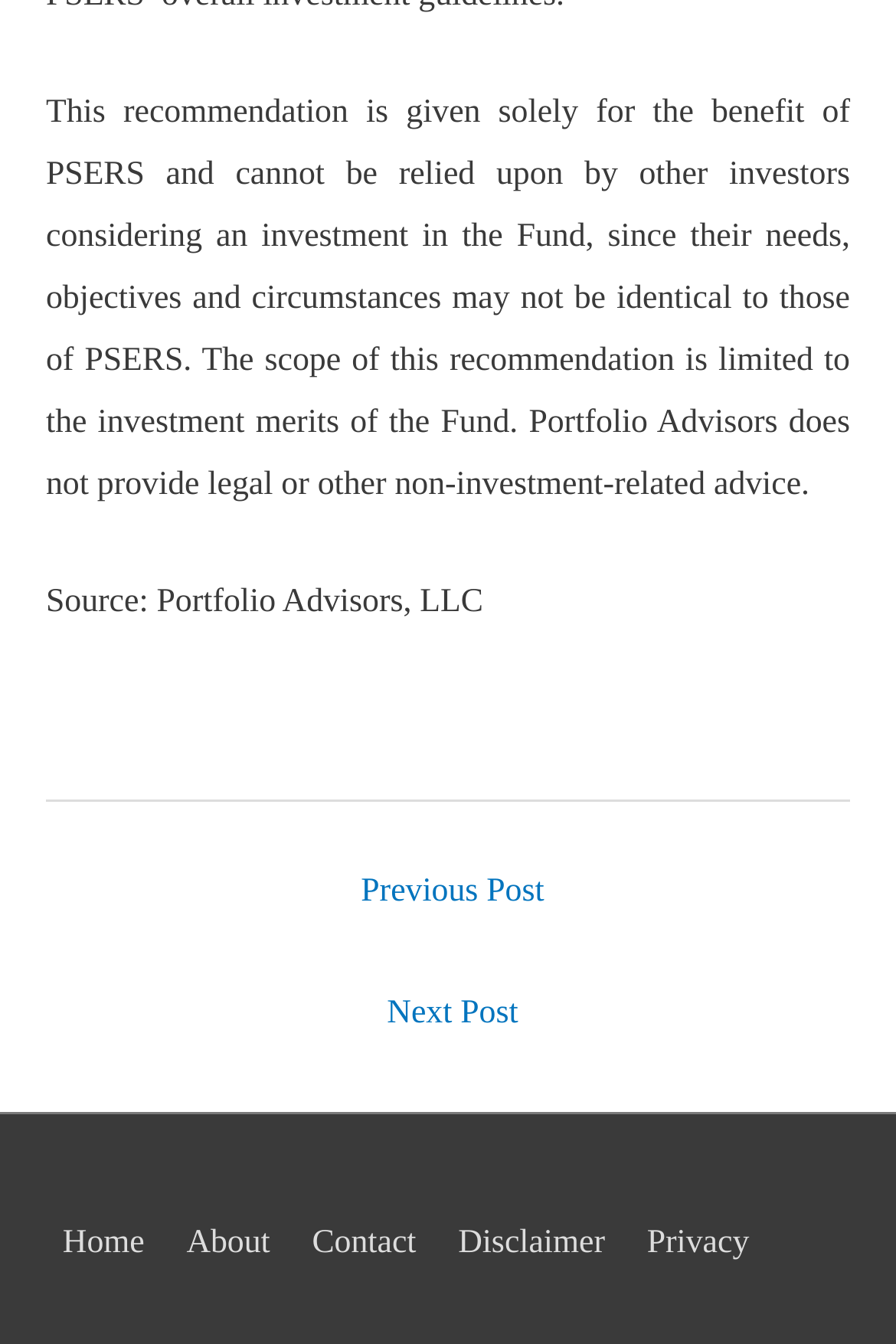What are the main sections of the website?
Observe the image and answer the question with a one-word or short phrase response.

Home, About, Contact, Disclaimer, Privacy